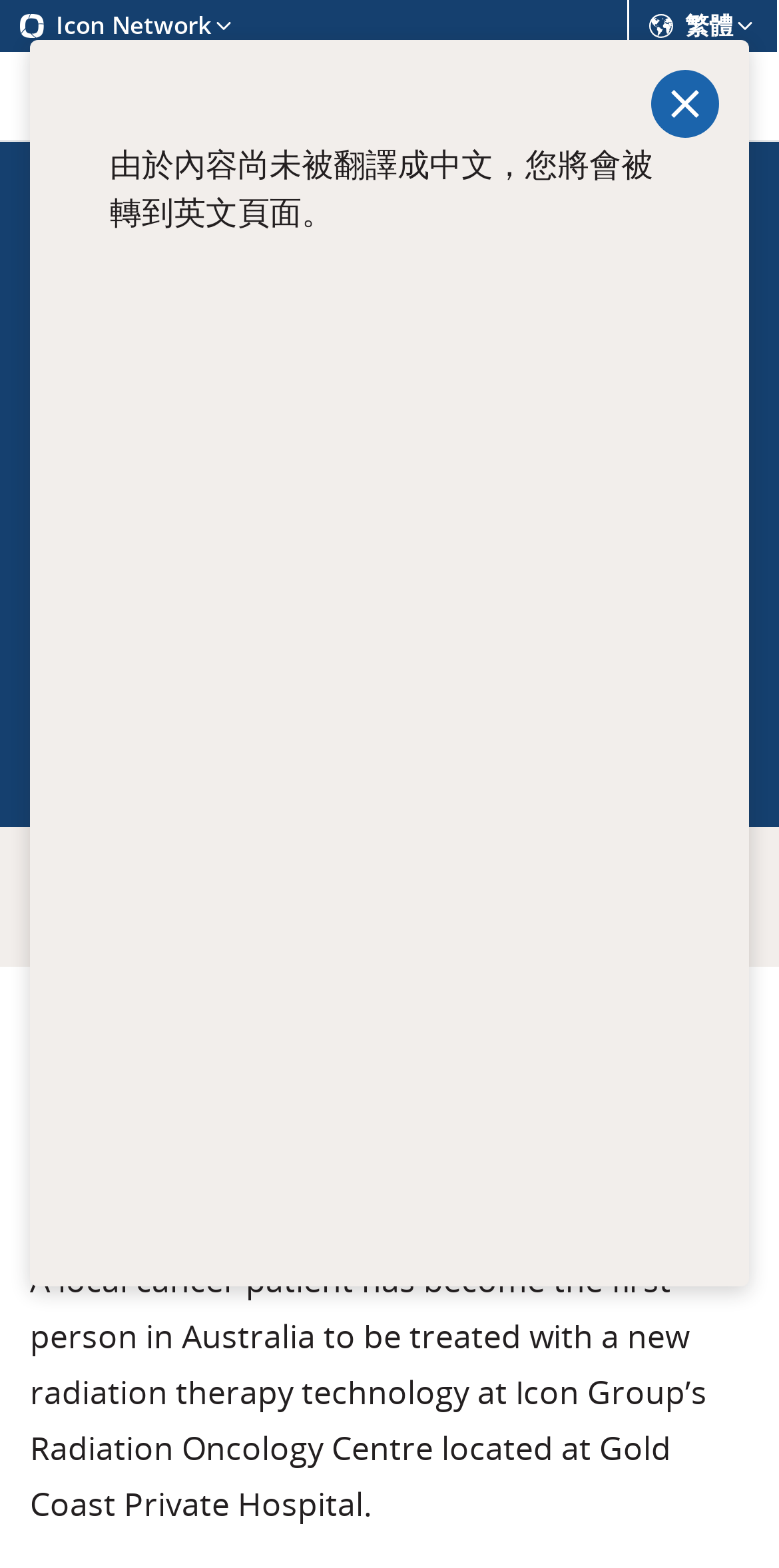Provide your answer in a single word or phrase: 
What is the date of the article?

04 10 月, 2018